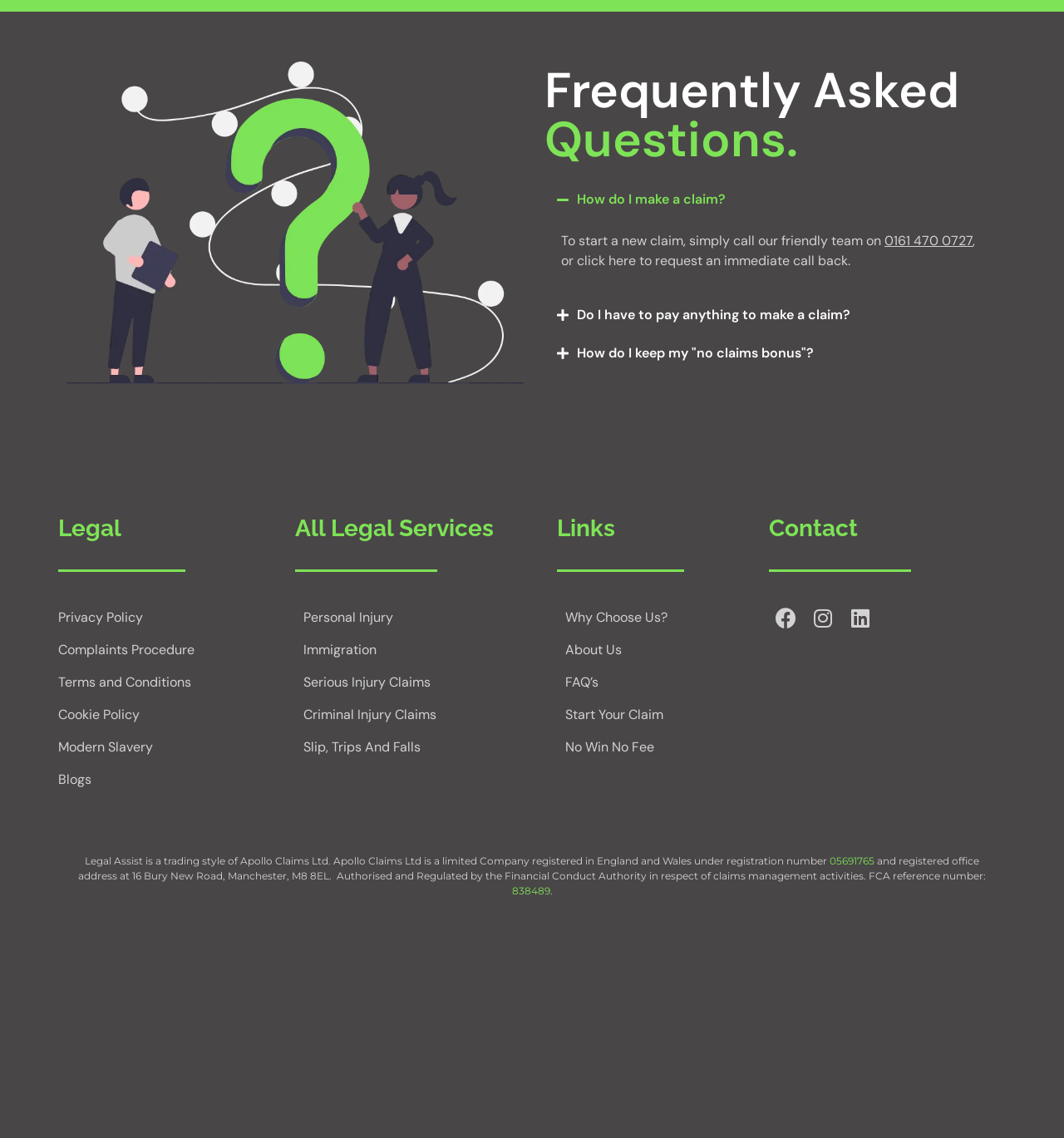Locate the bounding box coordinates of the clickable element to fulfill the following instruction: "Click on 'Personal Injury'". Provide the coordinates as four float numbers between 0 and 1 in the format [left, top, right, bottom].

[0.277, 0.528, 0.5, 0.557]